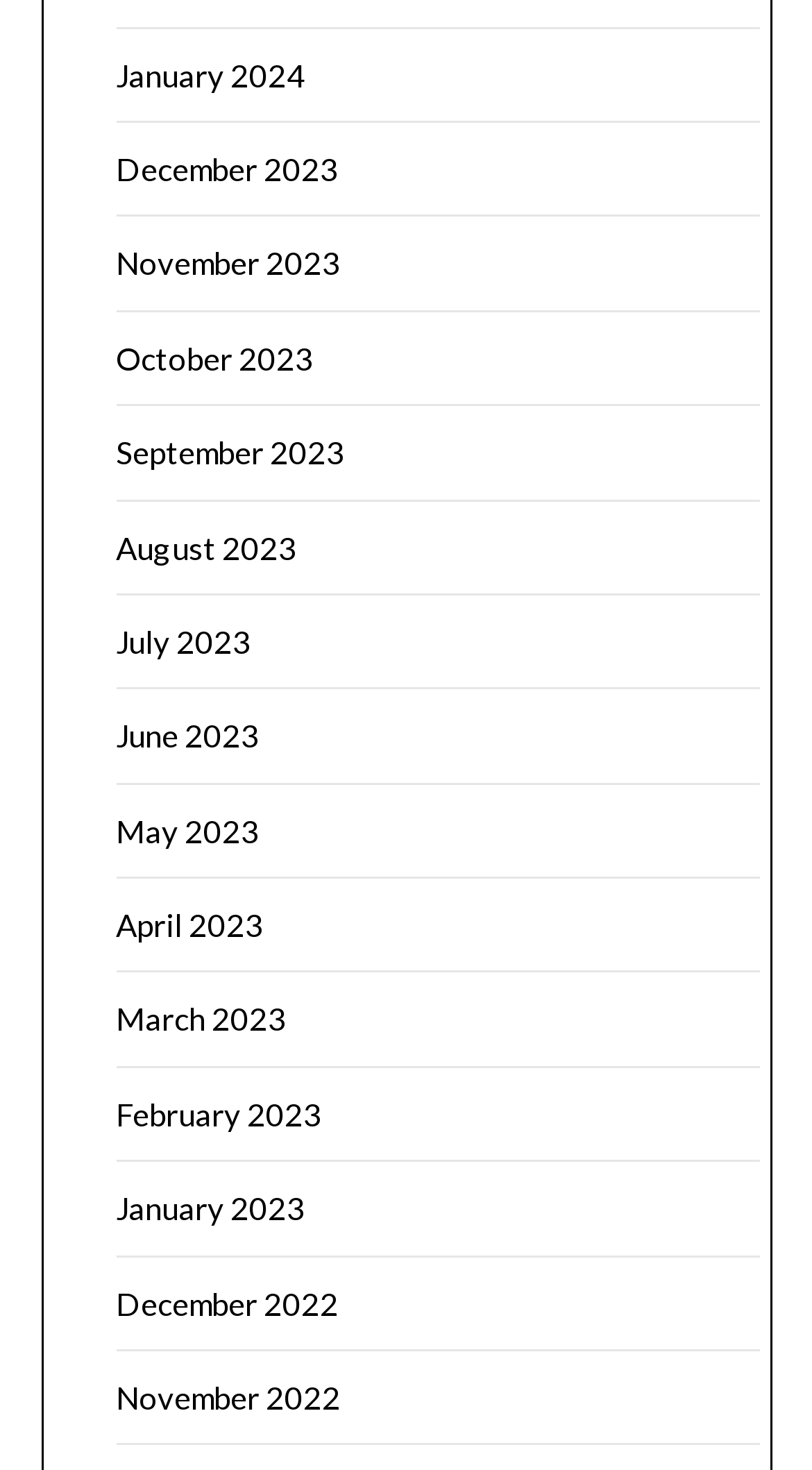How many links are below the 'September 2023' link?
Provide a comprehensive and detailed answer to the question.

I compared the y1 and y2 coordinates of the links and found that the 'September 2023' link has a y1 coordinate of 0.295. I then counted the number of links with y1 coordinates greater than 0.295 and found 7 links below the 'September 2023' link.